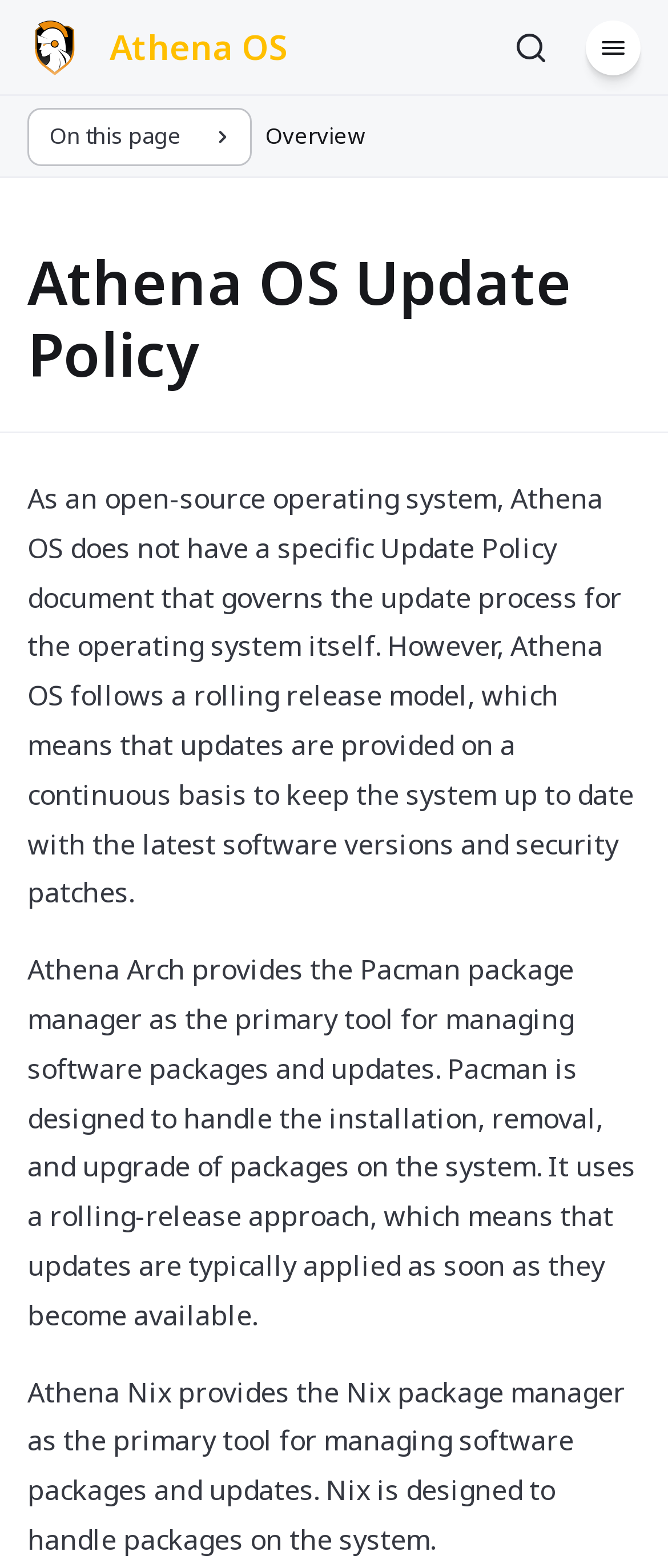Answer briefly with one word or phrase:
What package manager does Athena Nix use?

Nix